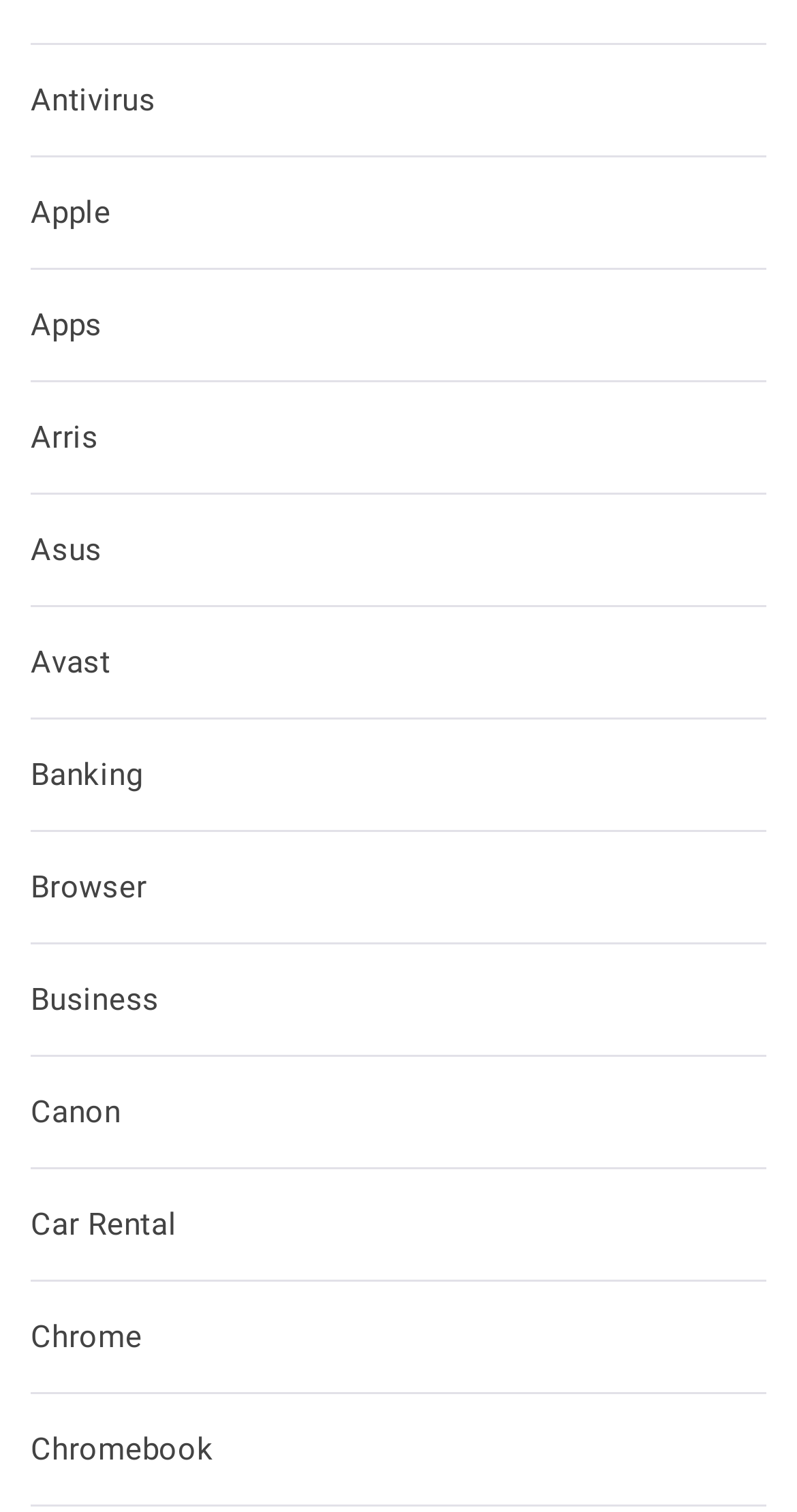Please find the bounding box coordinates of the clickable region needed to complete the following instruction: "Click on Antivirus". The bounding box coordinates must consist of four float numbers between 0 and 1, i.e., [left, top, right, bottom].

[0.038, 0.055, 0.196, 0.079]